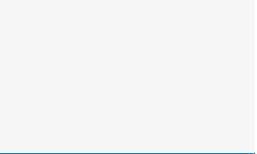What is the purpose of the branding element?
Examine the webpage screenshot and provide an in-depth answer to the question.

The branding element is positioned to engage viewers, which implies that its purpose is to capture the attention of visitors and encourage them to explore solutions relevant to various industry verticals.